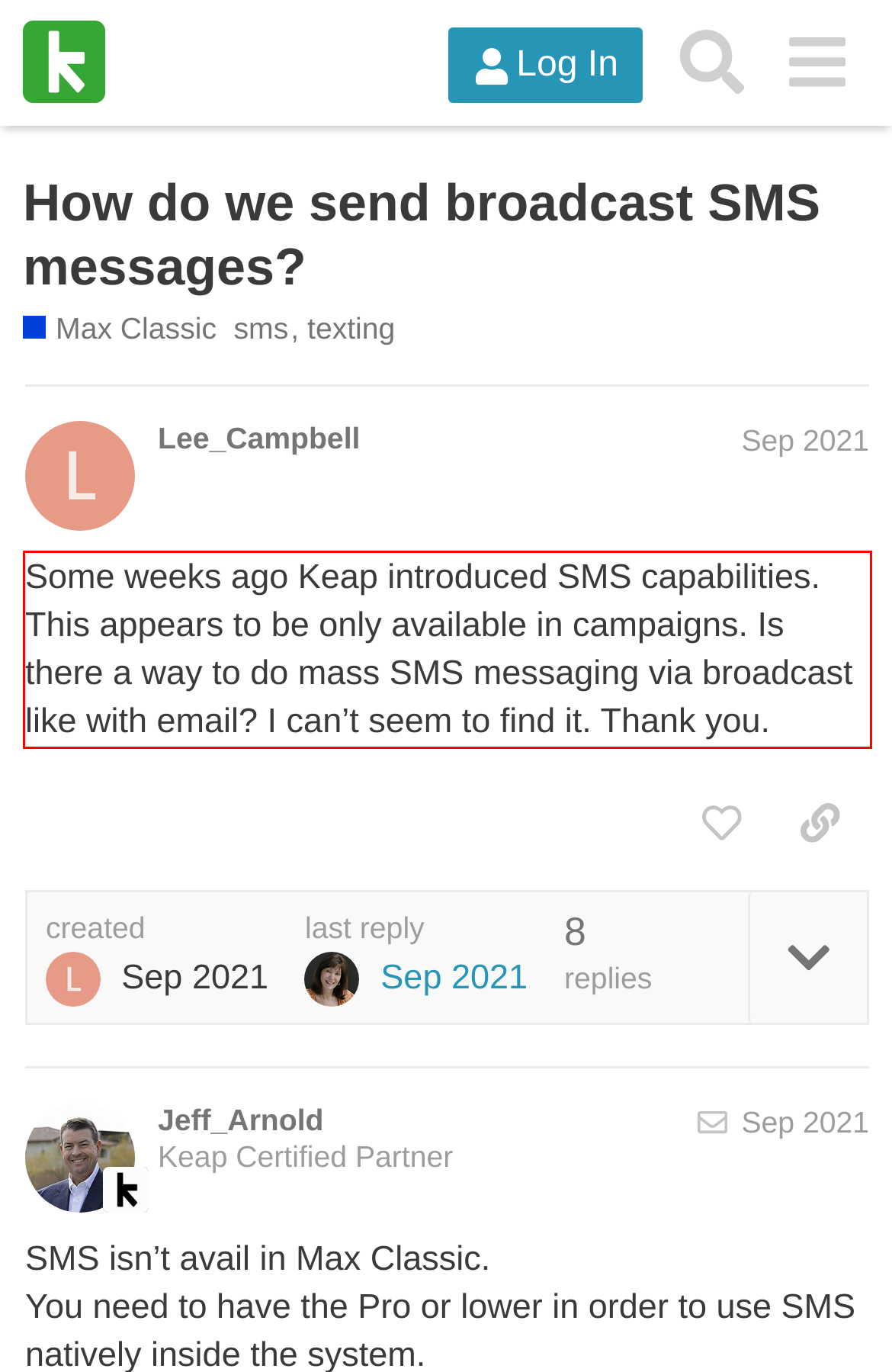Identify and extract the text within the red rectangle in the screenshot of the webpage.

Some weeks ago Keap introduced SMS capabilities. This appears to be only available in campaigns. Is there a way to do mass SMS messaging via broadcast like with email? I can’t seem to find it. Thank you.